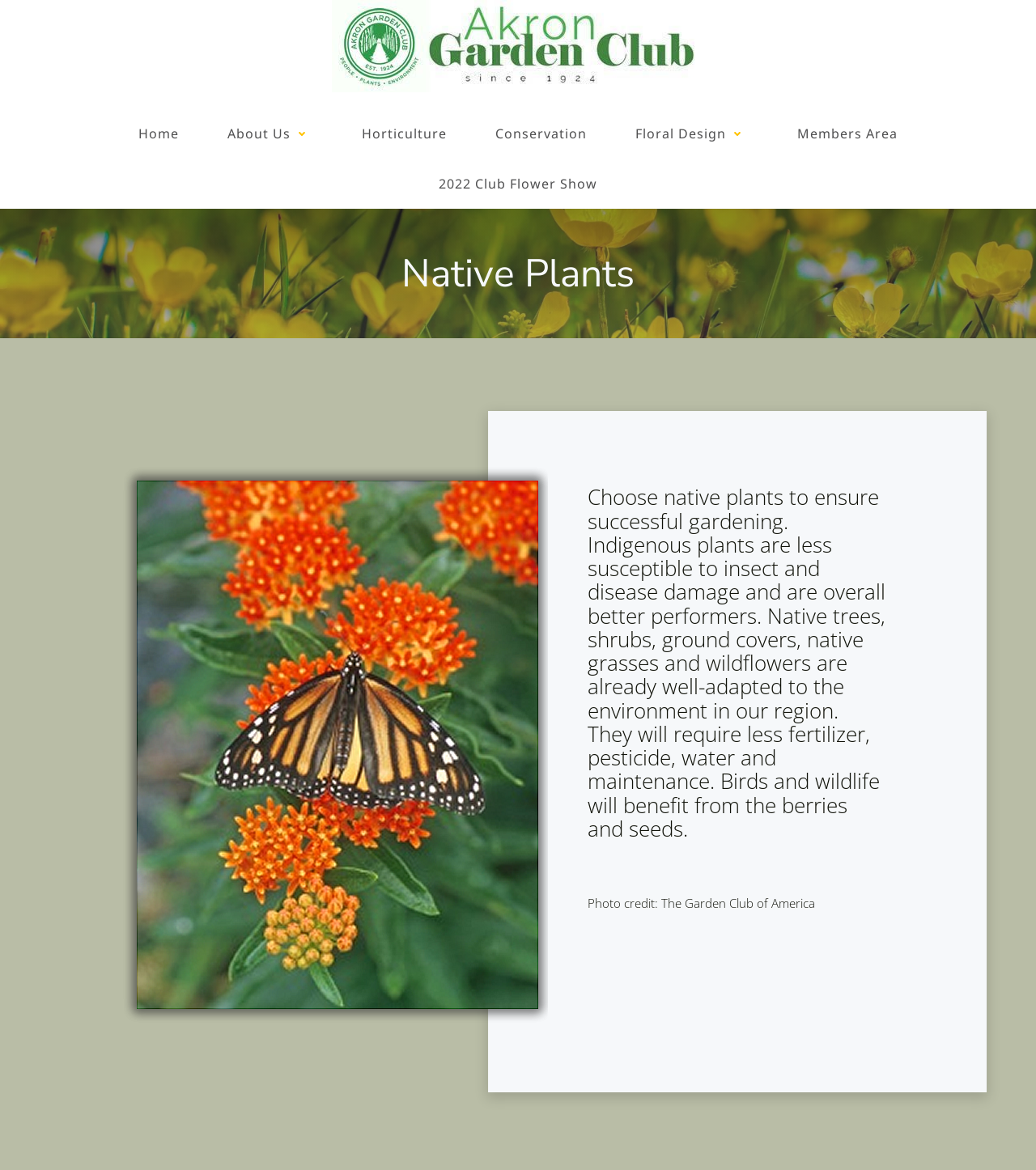Find the bounding box coordinates of the element to click in order to complete the given instruction: "read about native plants."

[0.567, 0.415, 0.856, 0.779]